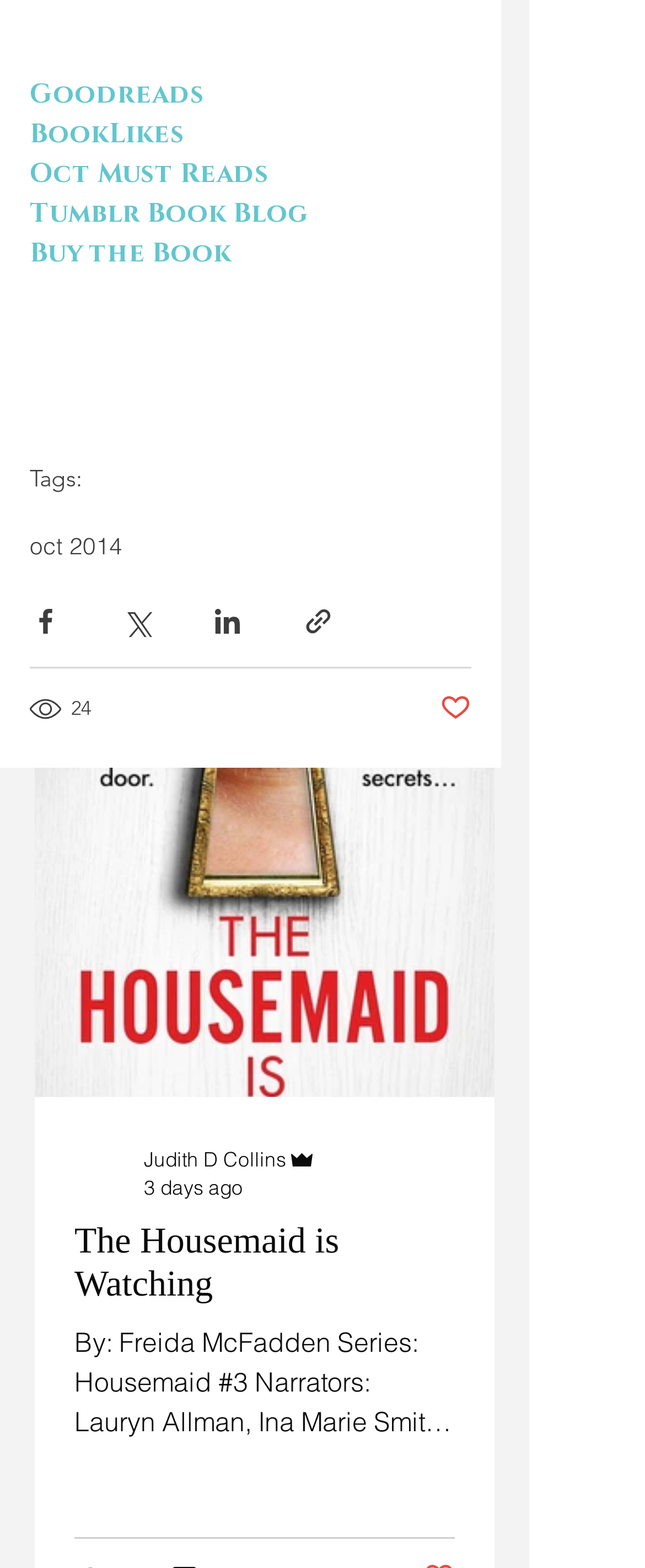Please provide a brief answer to the following inquiry using a single word or phrase:
What is the title of the book?

The Housemaid is Watching